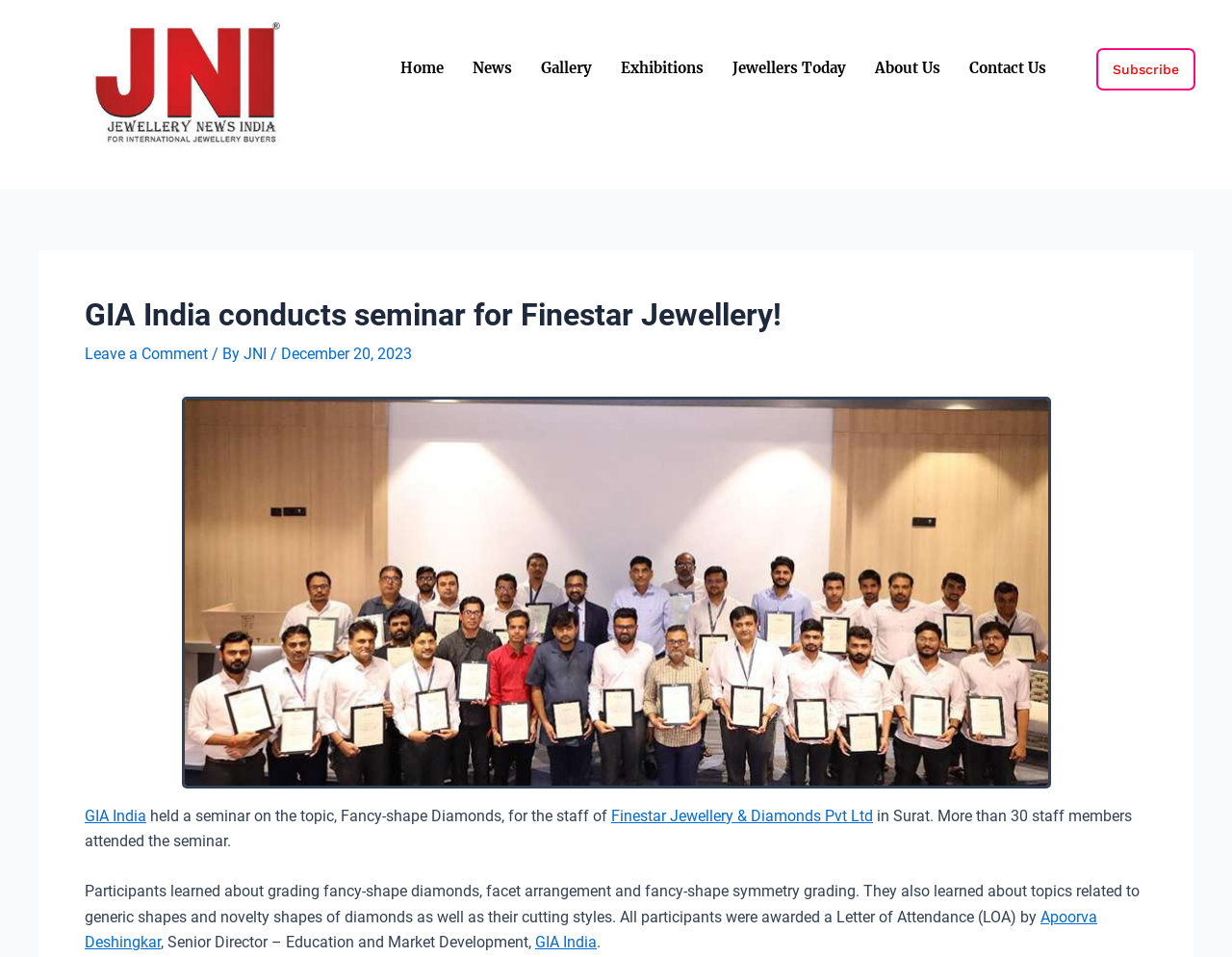Who awarded the Letter of Attendance?
Provide a detailed and extensive answer to the question.

The Letter of Attendance was awarded by GIA India, as mentioned in the text 'All participants were awarded a Letter of Attendance (LOA) by GIA India.'